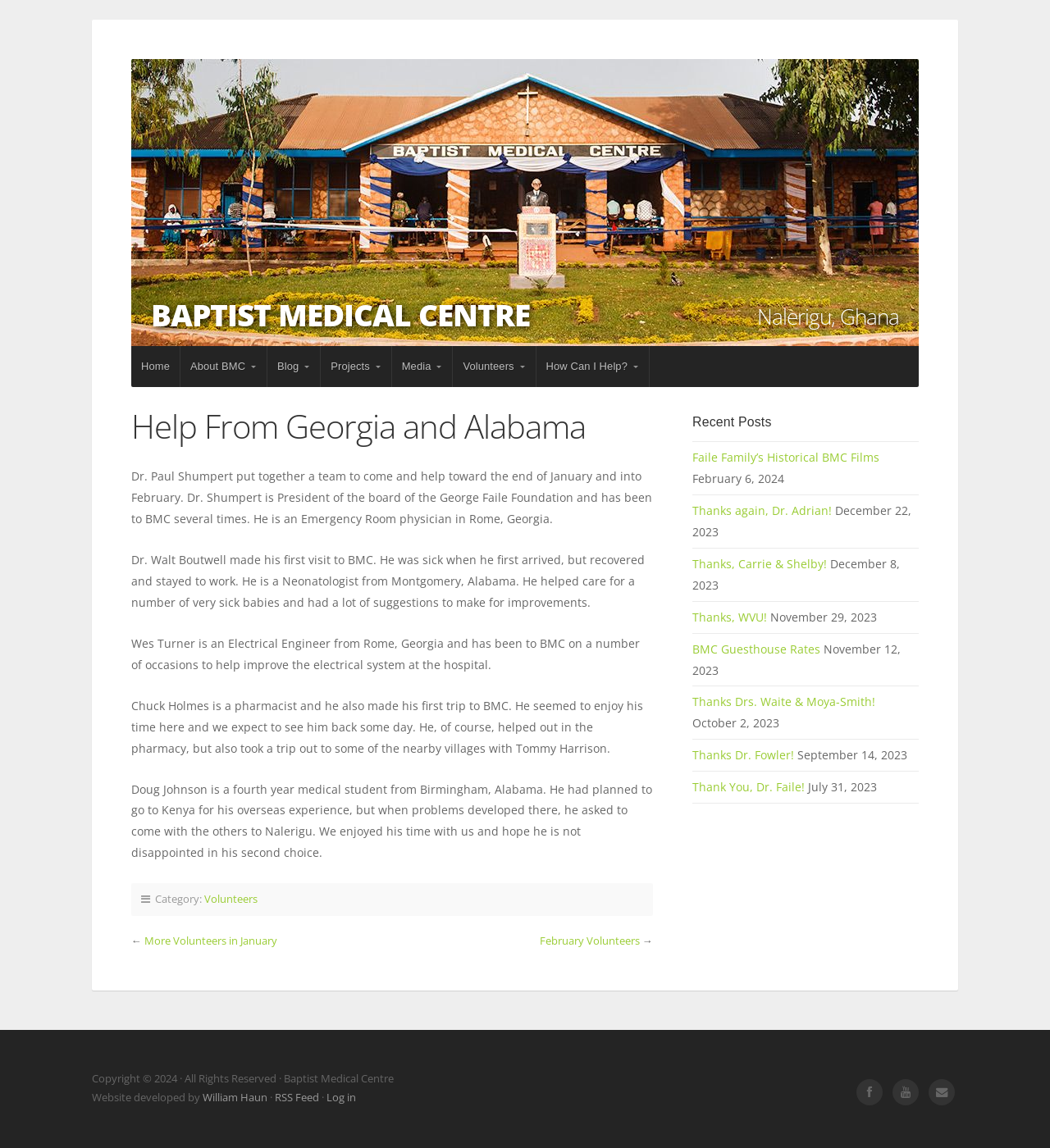Who is the President of the board of the George Faile Foundation?
Based on the image, answer the question in a detailed manner.

According to the StaticText 'Dr. Paul Shumpert put together a team to come and help toward the end of January and into February. Dr. Shumpert is President of the board of the George Faile Foundation and has been to BMC several times.', Dr. Paul Shumpert is the President of the board of the George Faile Foundation.